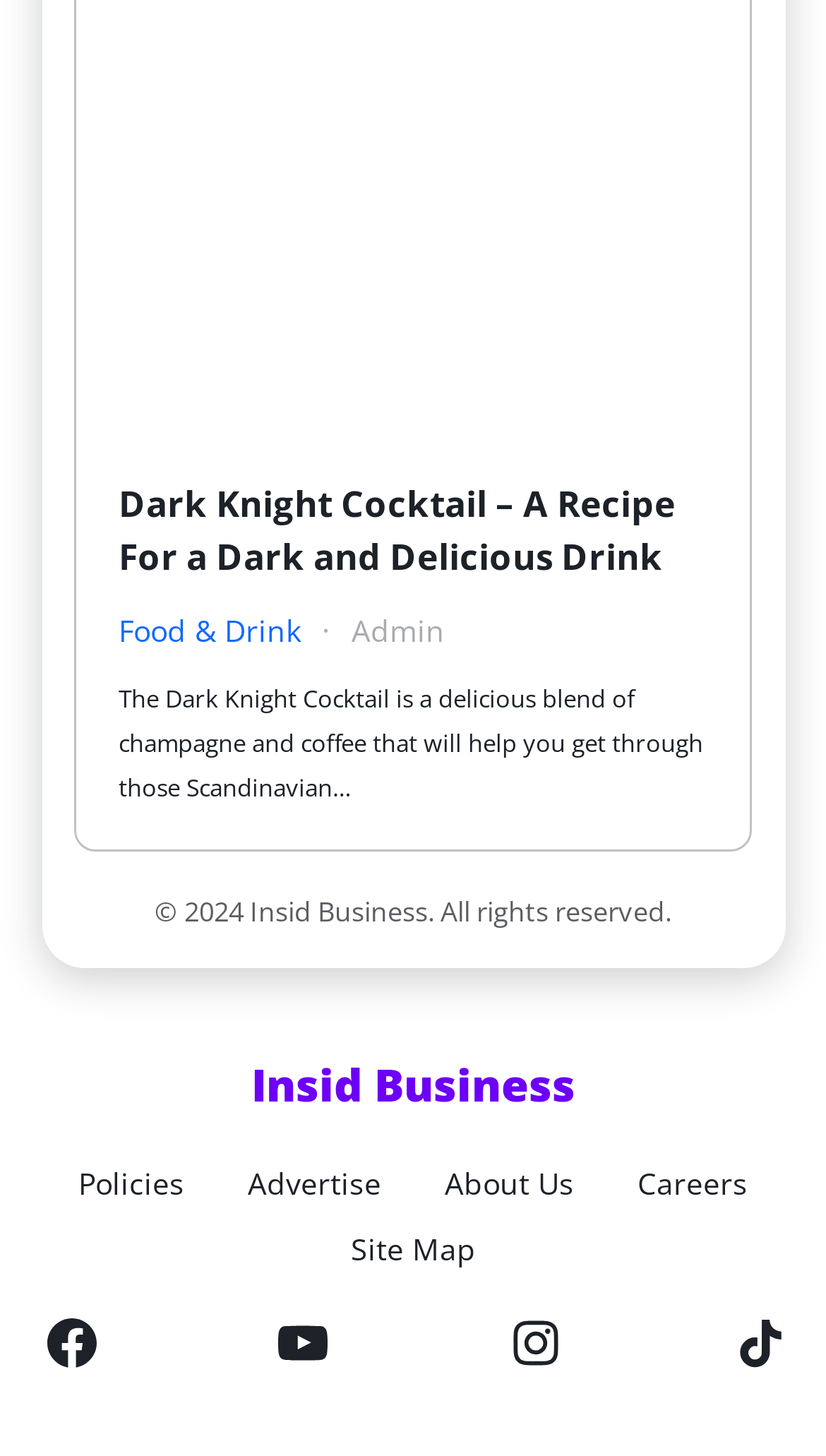Please locate the bounding box coordinates of the element that should be clicked to achieve the given instruction: "Click on the Dark Knight Cocktail recipe link".

[0.144, 0.051, 0.856, 0.313]